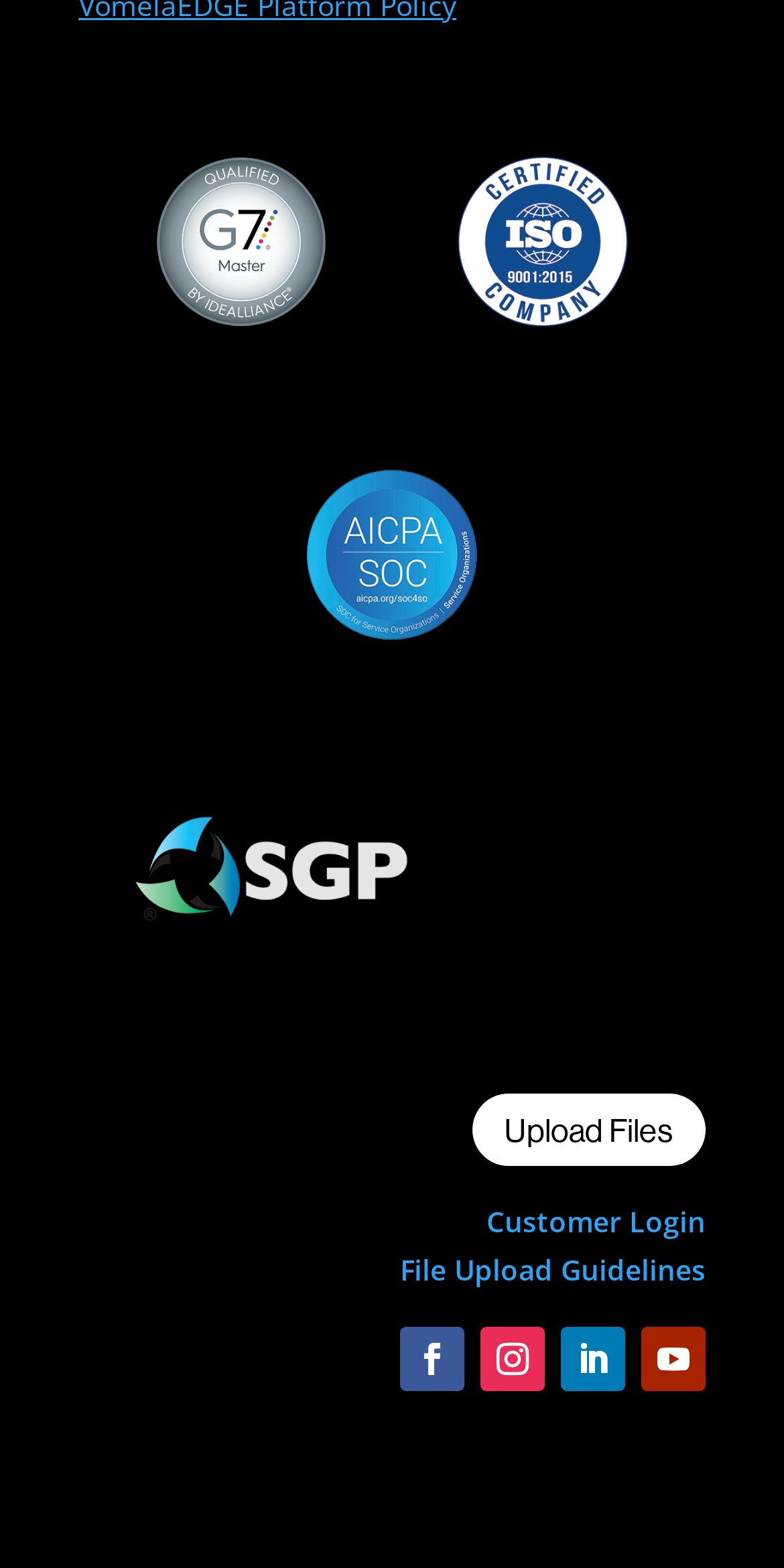Given the element description, predict the bounding box coordinates in the format (top-left x, top-left y, bottom-right x, bottom-right y). Make sure all values are between 0 and 1. Here is the element description: Customer Login

[0.621, 0.767, 0.9, 0.791]